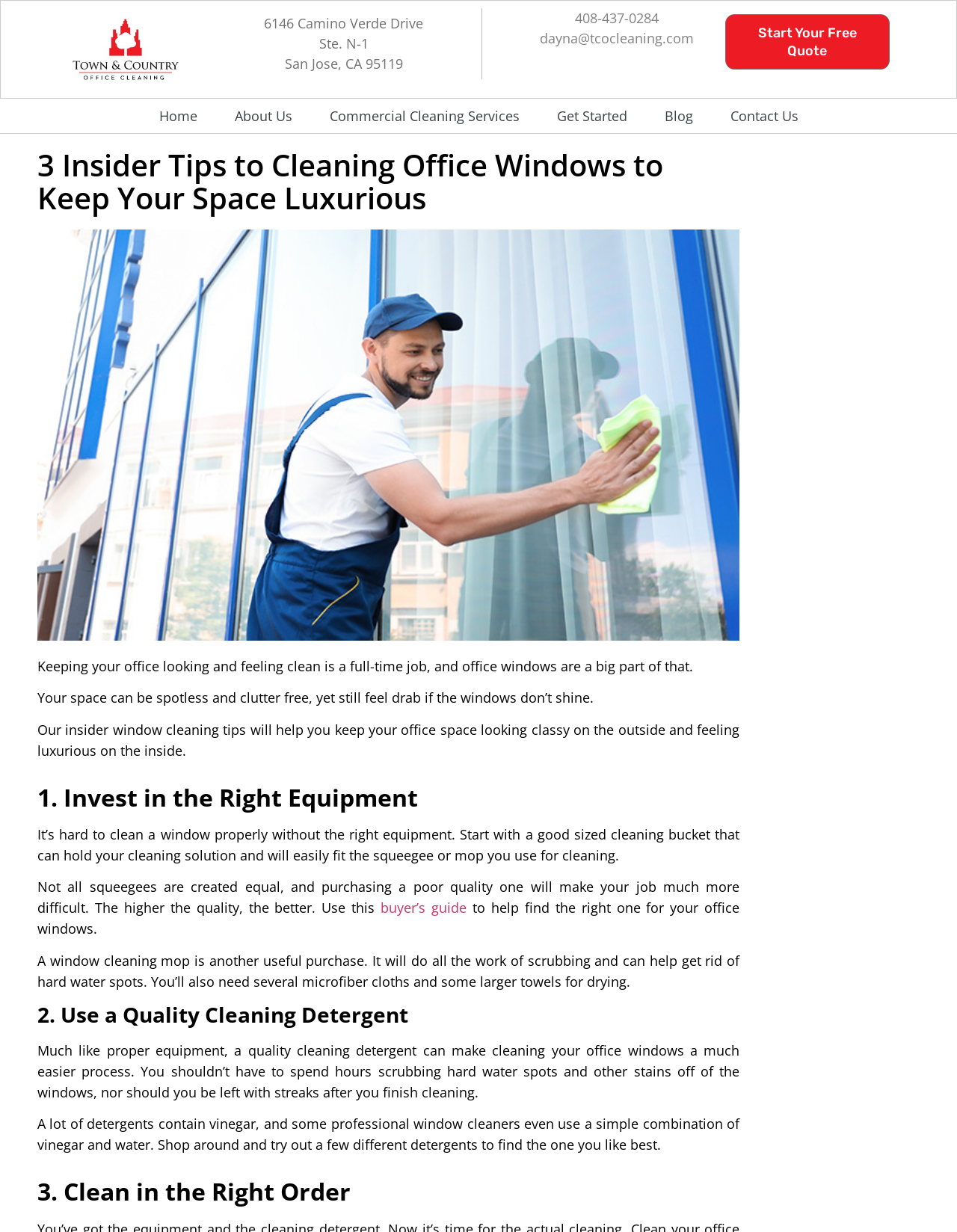Provide a brief response using a word or short phrase to this question:
How many tips are provided for cleaning office windows?

3